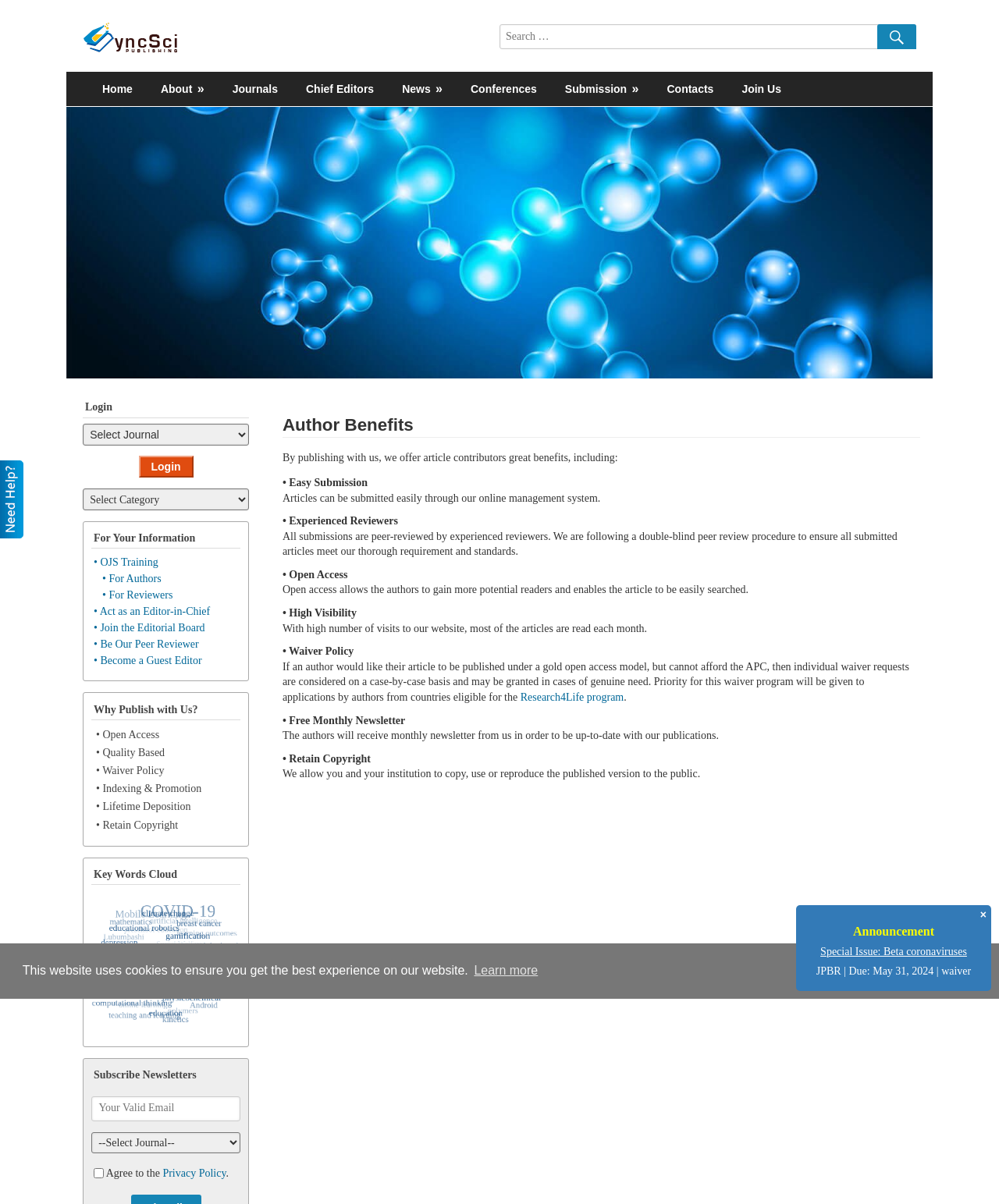Please identify the bounding box coordinates of the area that needs to be clicked to follow this instruction: "Search for articles".

[0.5, 0.02, 0.917, 0.041]